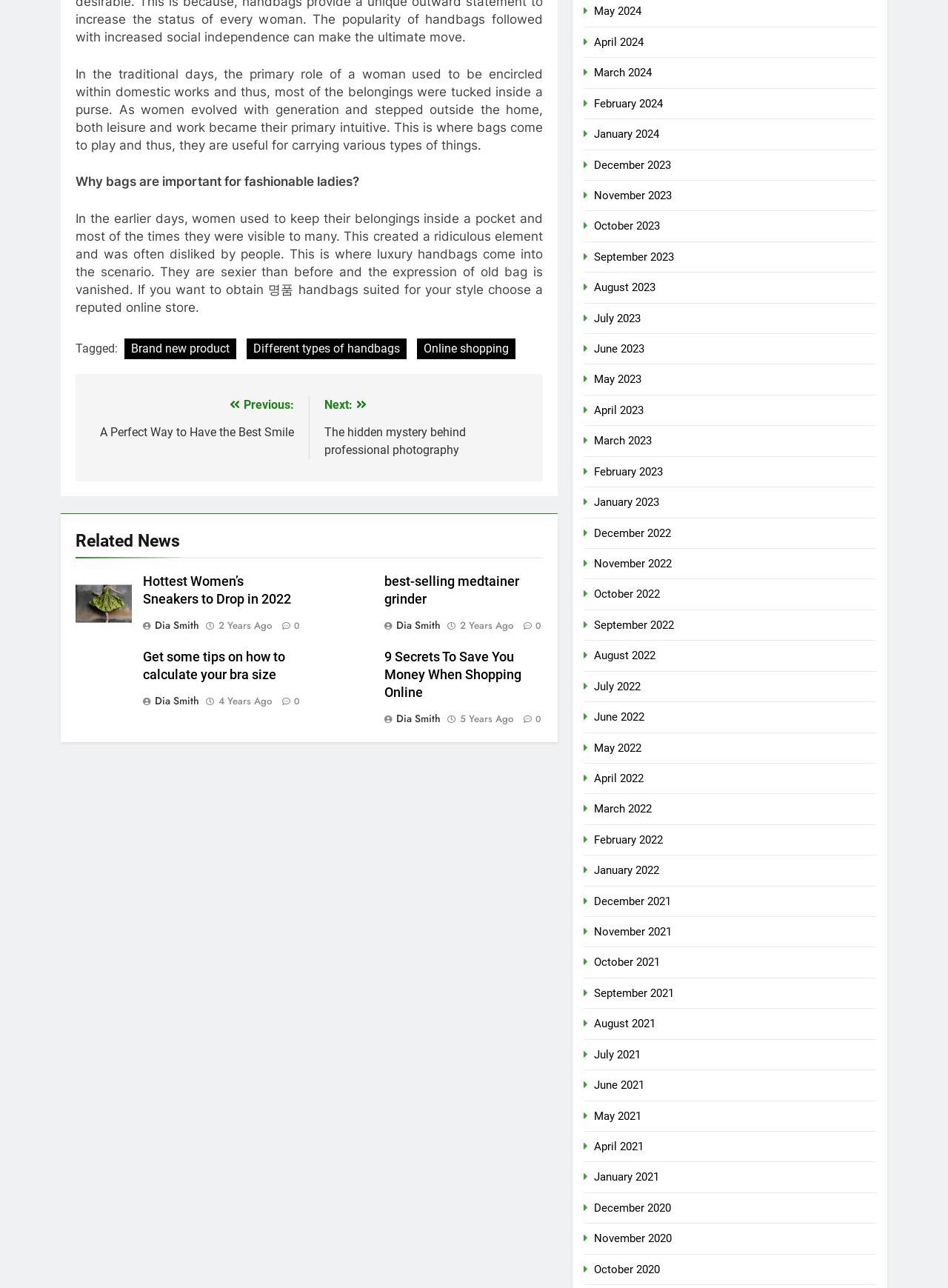Show the bounding box coordinates for the element that needs to be clicked to execute the following instruction: "Click on 'Brand new product'". Provide the coordinates in the form of four float numbers between 0 and 1, i.e., [left, top, right, bottom].

[0.131, 0.263, 0.249, 0.279]